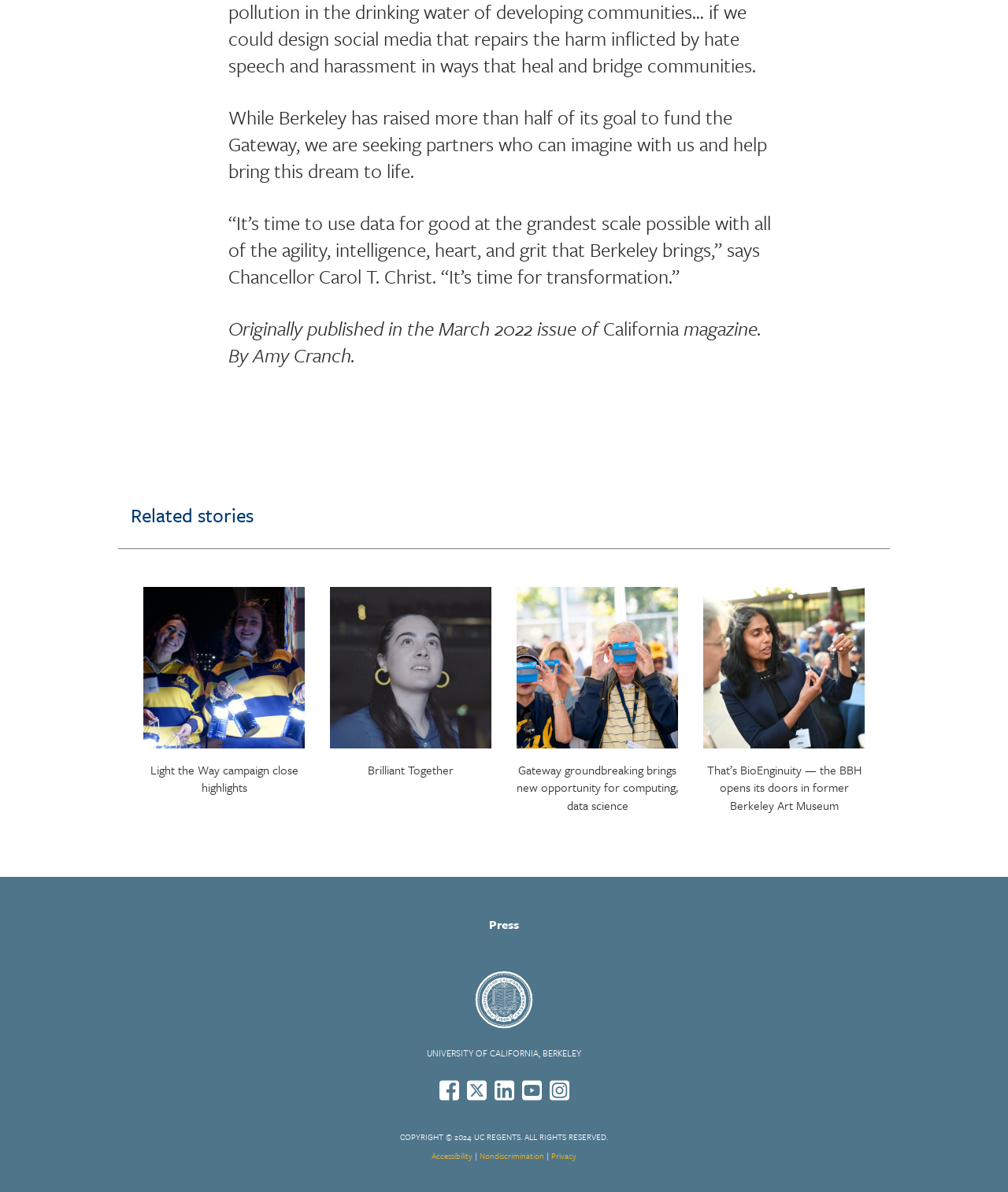Please identify the bounding box coordinates of the clickable element to fulfill the following instruction: "Open Facebook". The coordinates should be four float numbers between 0 and 1, i.e., [left, top, right, bottom].

[0.436, 0.905, 0.455, 0.925]